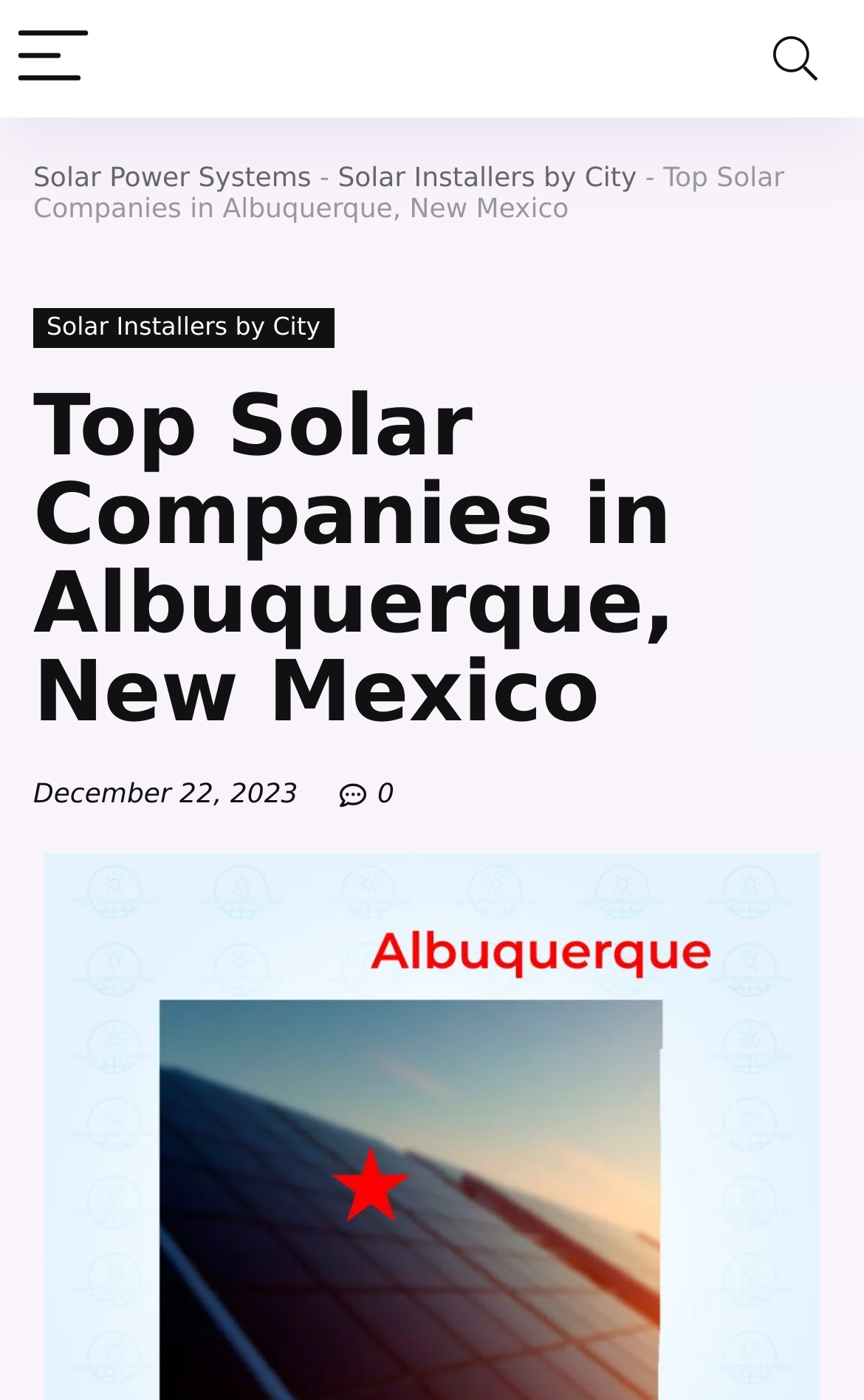Bounding box coordinates are given in the format (top-left x, top-left y, bottom-right x, bottom-right y). All values should be floating point numbers between 0 and 1. Provide the bounding box coordinate for the UI element described as: aria-label="Search"

[0.859, 0.0, 0.982, 0.084]